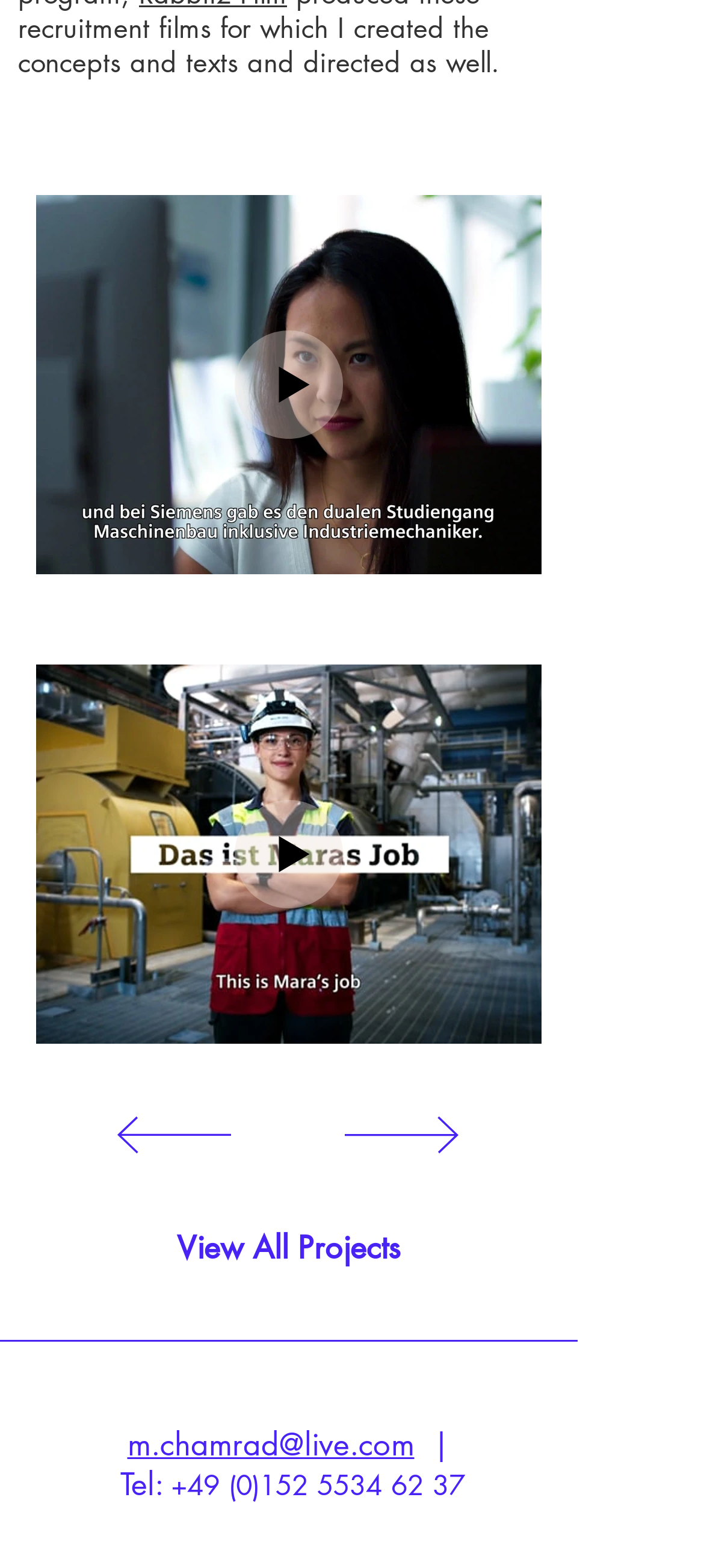What is the text of the link at the bottom-right corner? Observe the screenshot and provide a one-word or short phrase answer.

View All Projects